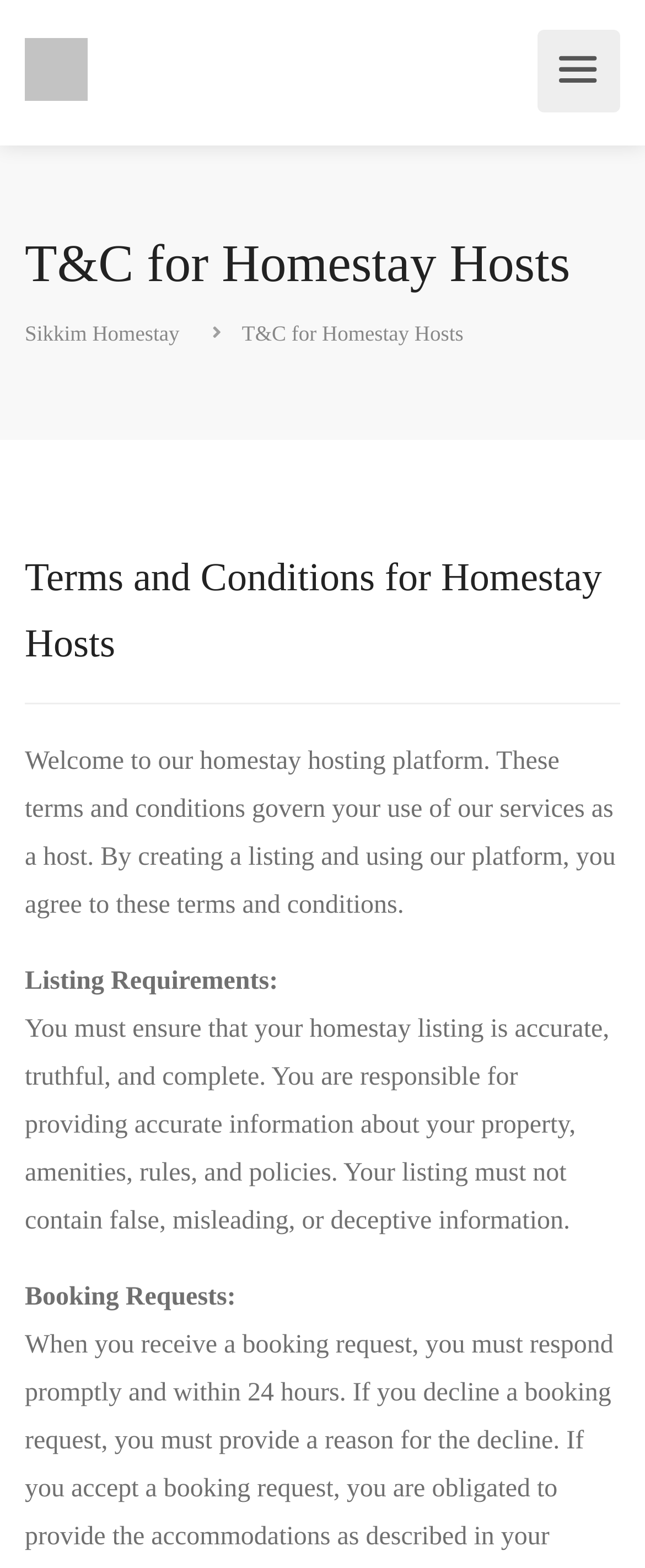What is the purpose of the terms and conditions?
Please provide a single word or phrase as the answer based on the screenshot.

To govern host's use of services